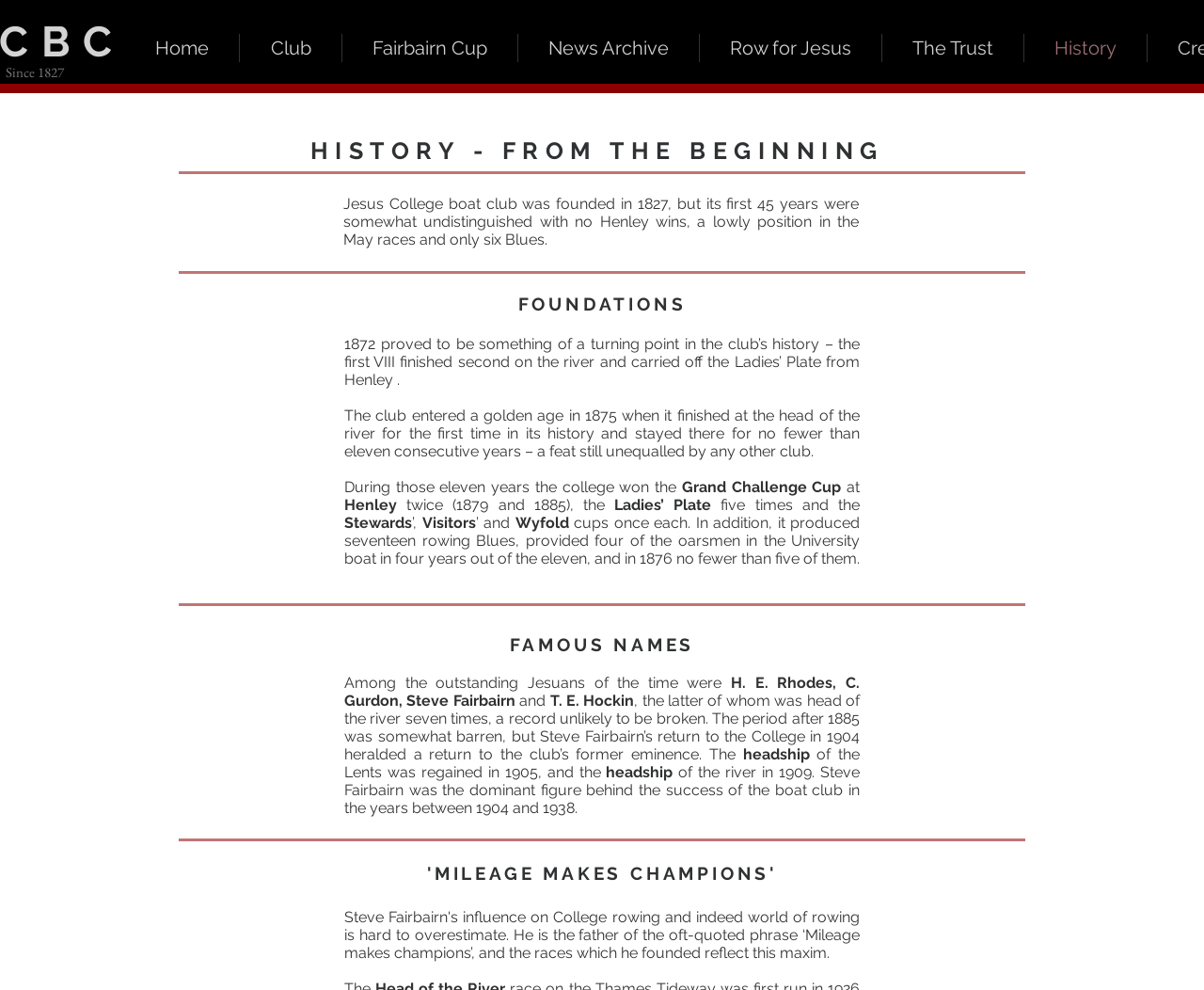Elaborate on the webpage's design and content in a detailed caption.

The webpage is about the history of Jesus College Boat Club. At the top, there is a navigation menu with 7 links: "Home", "Club", "Fairbairn Cup", "News Archive", "Row for Jesus", "The Trust", and "History", which is the current page.

Below the navigation menu, there is a heading "Since 1827" followed by a title "HISTORY - FROM THE BEGINNING". The main content of the page is divided into sections, each with a heading. The first section is about the early years of the club, describing its foundation in 1827 and its progress until 1872.

The next section, headed "FOUNDATIONS", describes the club's golden age from 1875 to 1885, during which it won several prestigious cups, including the Grand Challenge Cup at Henley. This section also mentions the names of some notable rowers from the college.

The following section, headed "FAMOUS NAMES", lists some outstanding Jesuans of the time, including H. E. Rhodes, C. Gurdon, Steve Fairbairn, and T. E. Hockin. The text then describes the period after 1885 as somewhat barren, but notes that Steve Fairbairn's return to the college in 1904 marked a return to the club's former eminence.

The final section, headed "'MILEAGE MAKES CHAMPIONS'", appears to be a quote or a motto, but its context is not clear from the provided information.